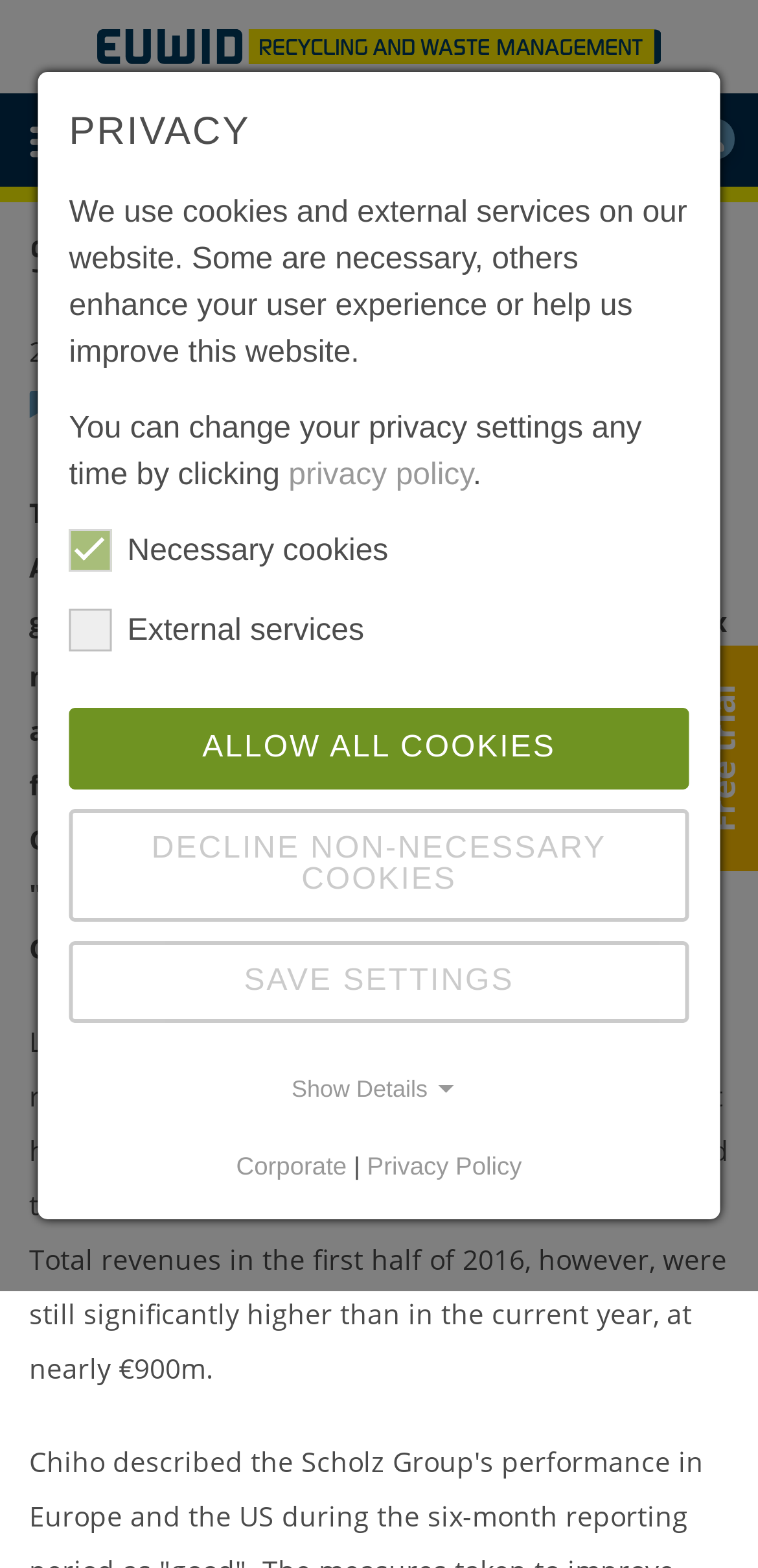Identify the bounding box coordinates of the element that should be clicked to fulfill this task: "Read the article by Ann Kühlers". The coordinates should be provided as four float numbers between 0 and 1, i.e., [left, top, right, bottom].

[0.313, 0.212, 0.526, 0.236]